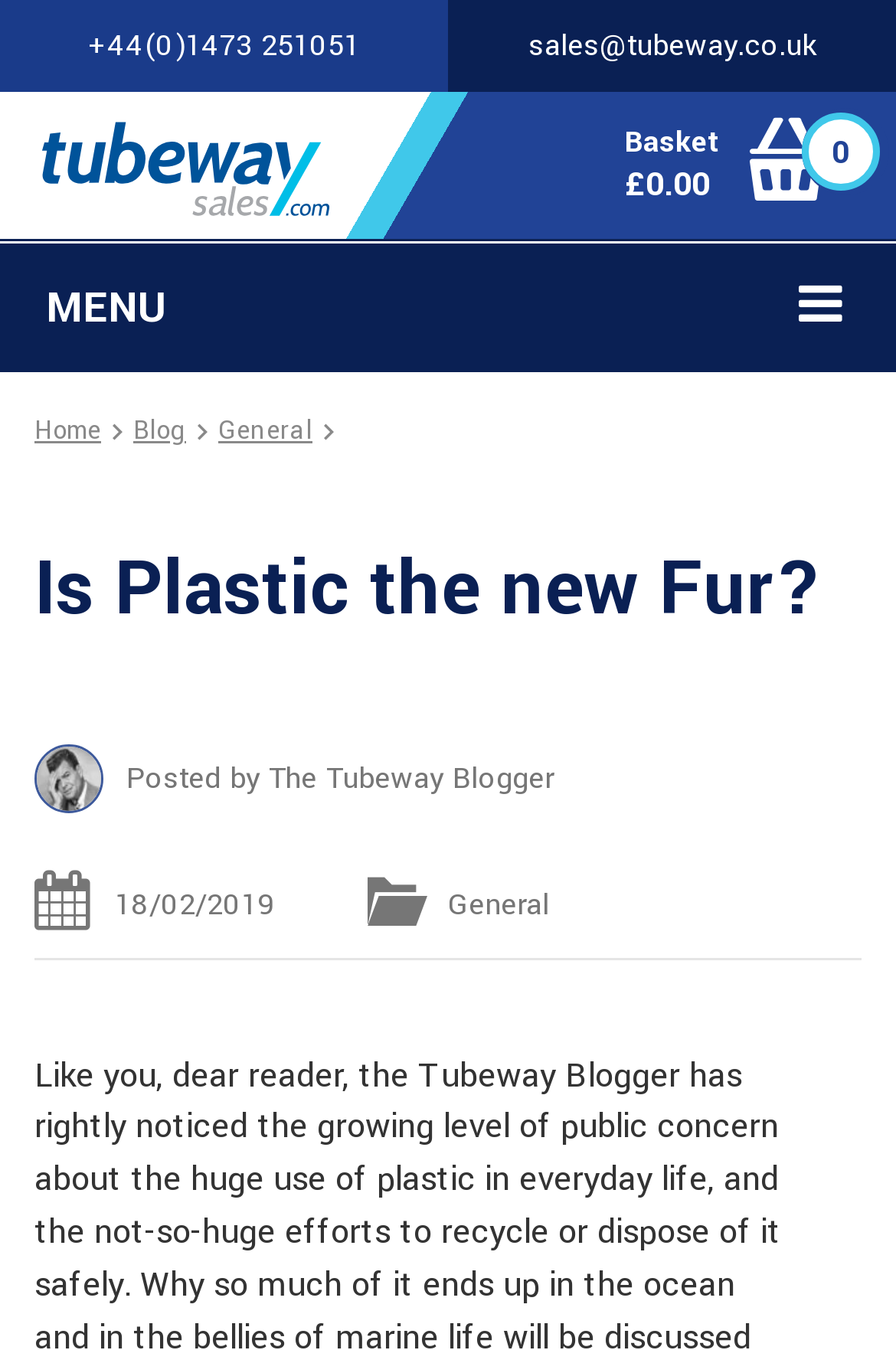Provide a one-word or one-phrase answer to the question:
When was the article posted?

18/02/2019